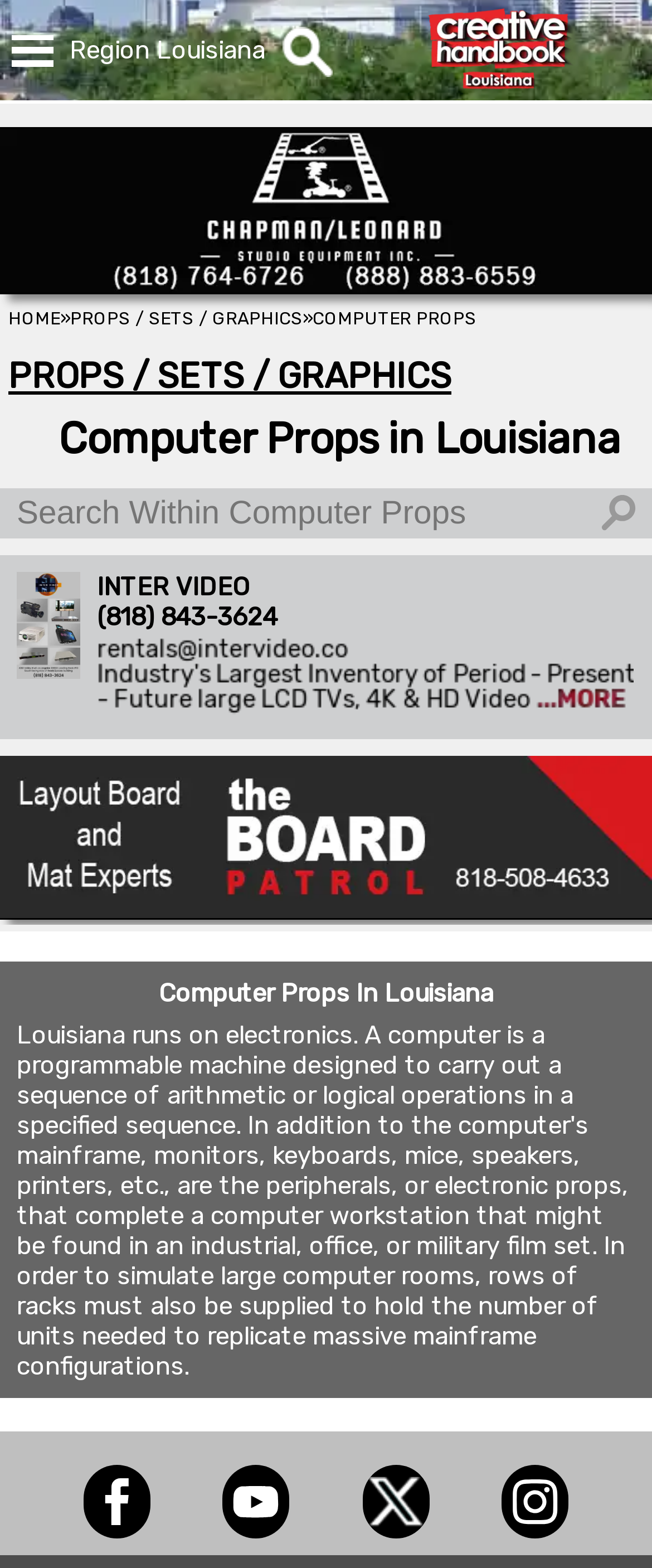Pinpoint the bounding box coordinates of the element that must be clicked to accomplish the following instruction: "Click on the 'HOME' link". The coordinates should be in the format of four float numbers between 0 and 1, i.e., [left, top, right, bottom].

[0.503, 0.065, 0.849, 0.103]